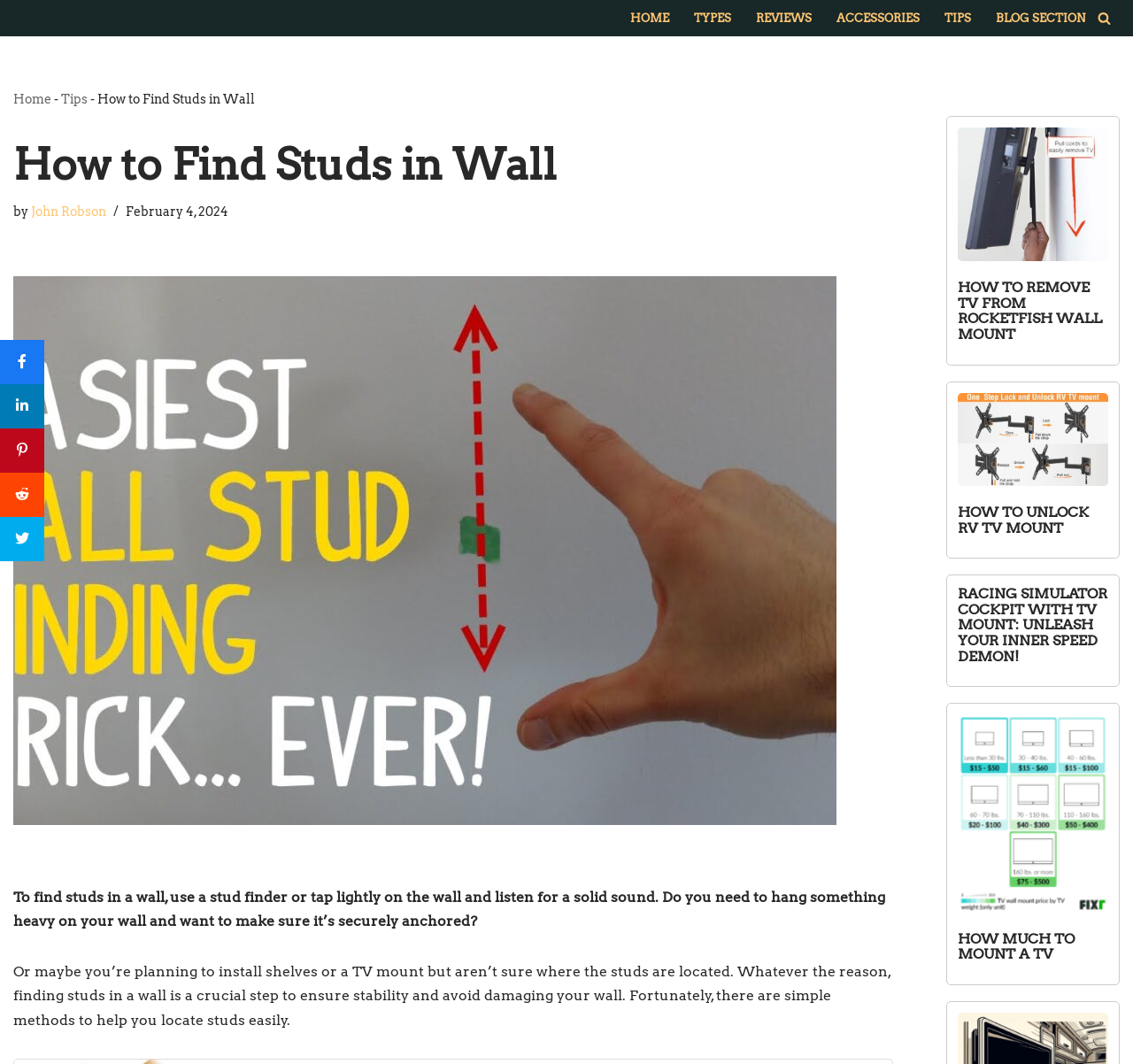What is the author's name of the article?
Please give a detailed and elaborate answer to the question.

The author's name is mentioned in the article, specifically in the section where it says 'by John Robson'.